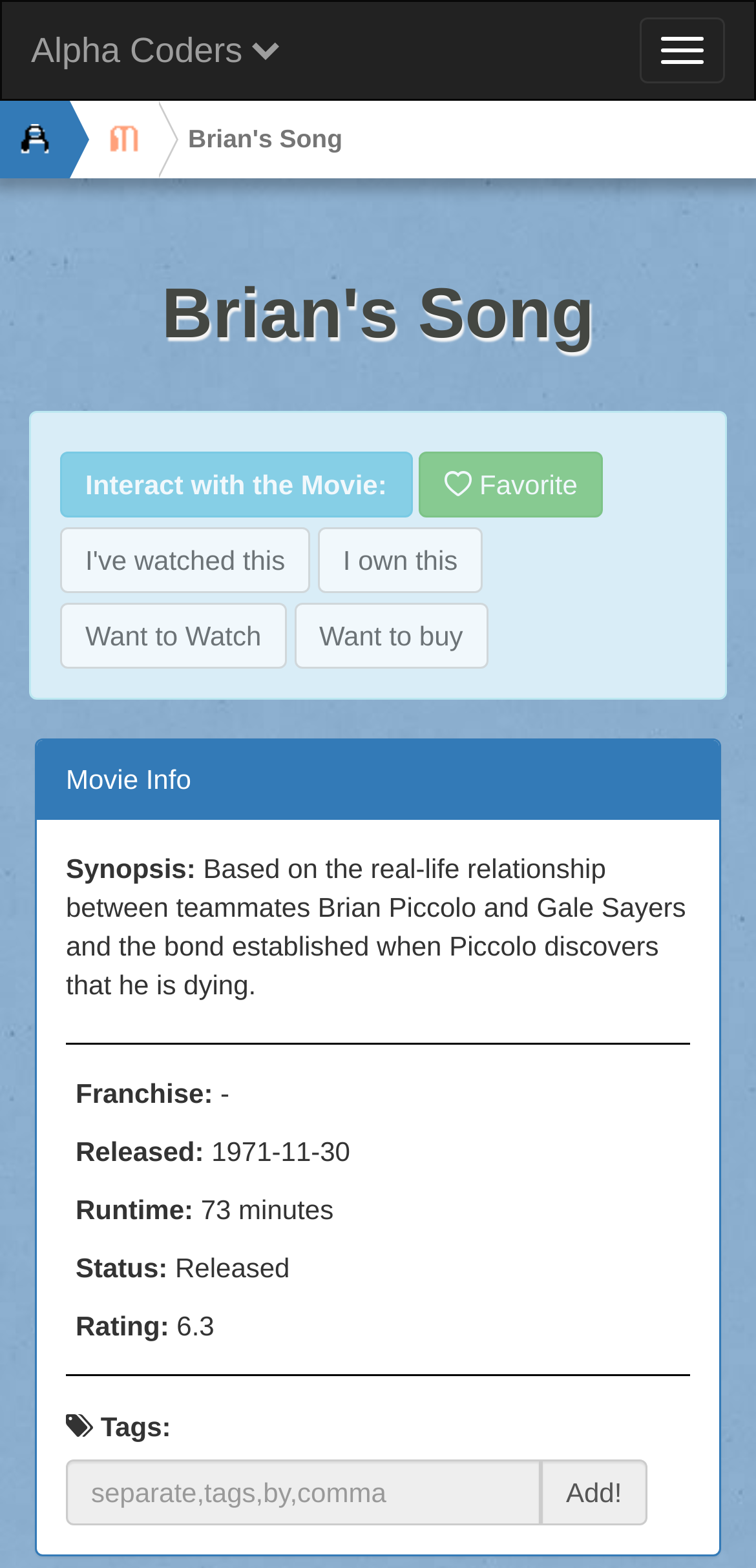Refer to the image and provide an in-depth answer to the question: 
What is the runtime of the movie?

The runtime of the movie can be found in the 'Runtime' section of the webpage, which is located below the 'Released' section. The exact runtime is '73 minutes'.